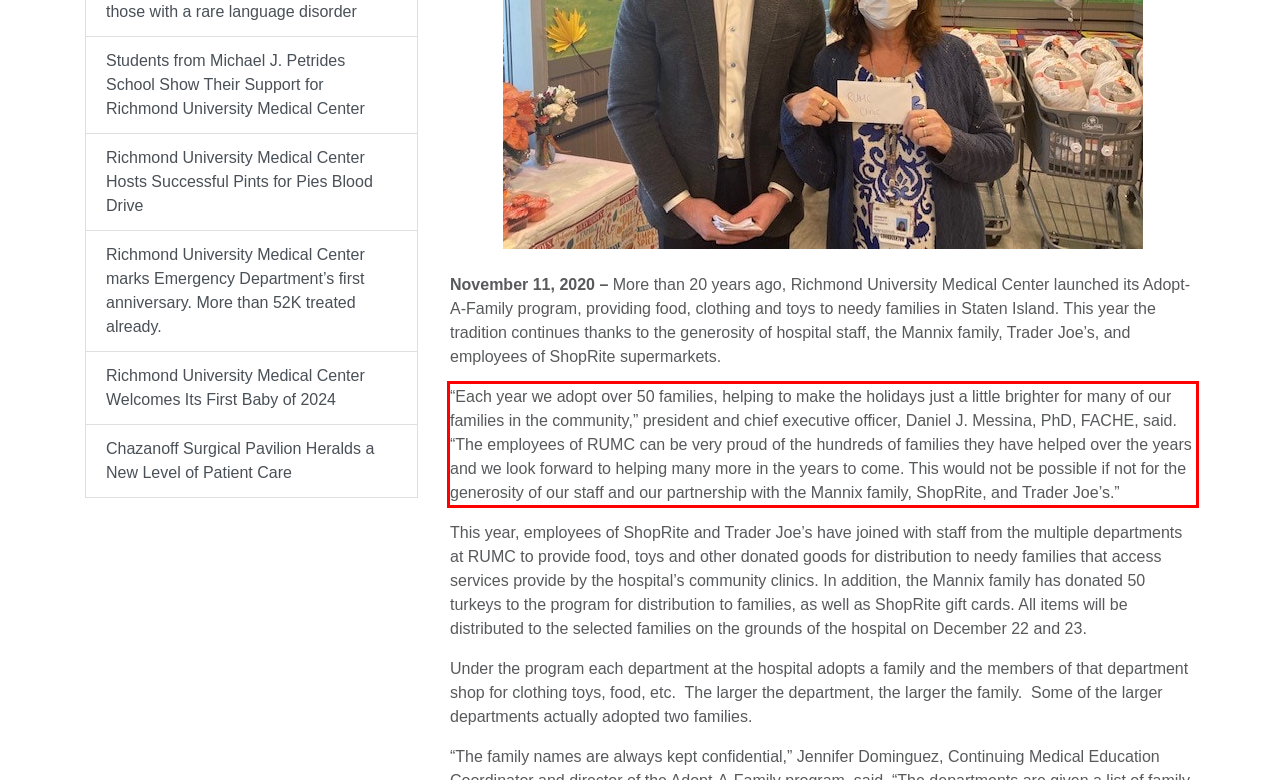Review the webpage screenshot provided, and perform OCR to extract the text from the red bounding box.

“Each year we adopt over 50 families, helping to make the holidays just a little brighter for many of our families in the community,” president and chief executive officer, Daniel J. Messina, PhD, FACHE, said. “The employees of RUMC can be very proud of the hundreds of families they have helped over the years and we look forward to helping many more in the years to come. This would not be possible if not for the generosity of our staff and our partnership with the Mannix family, ShopRite, and Trader Joe’s.”